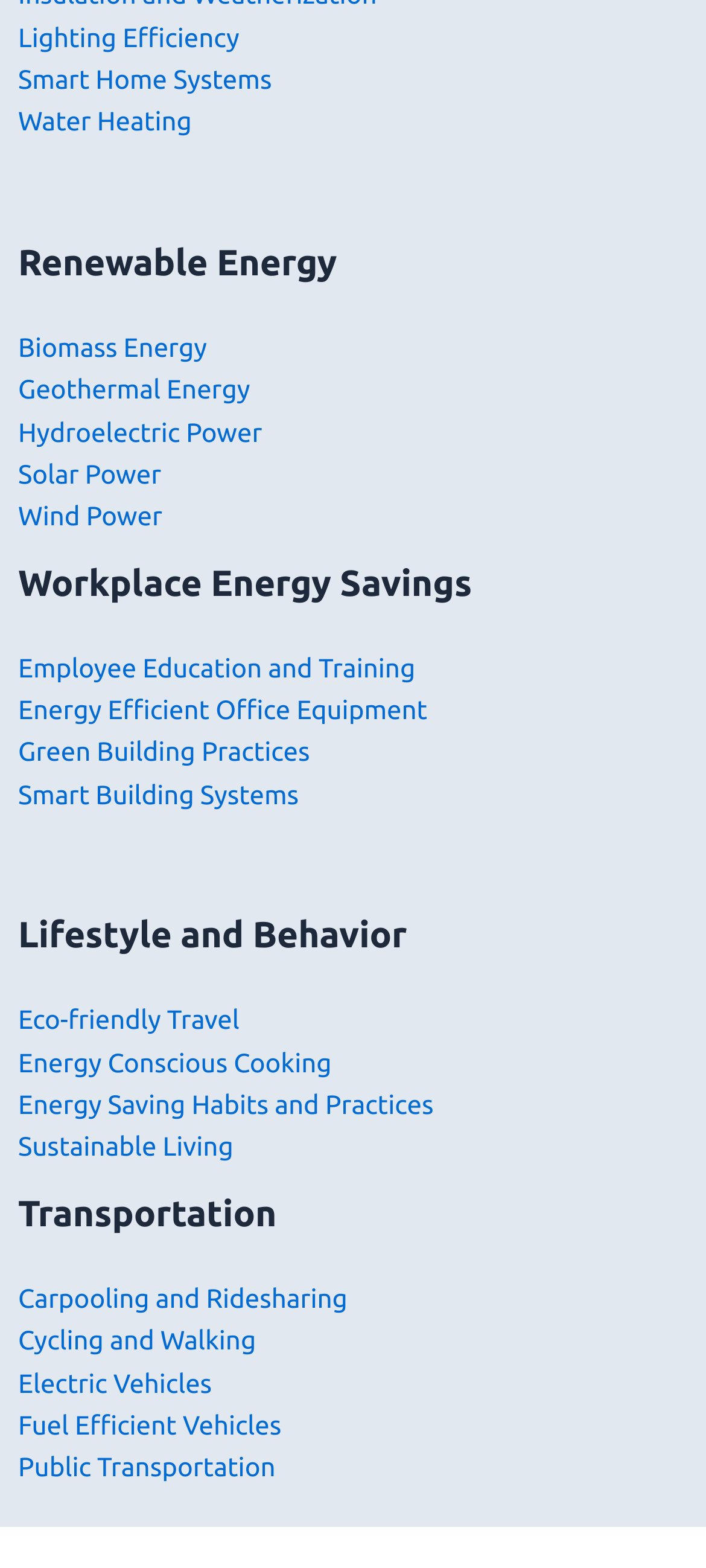Answer the following in one word or a short phrase: 
How many links are there under Lifestyle and Behavior?

4